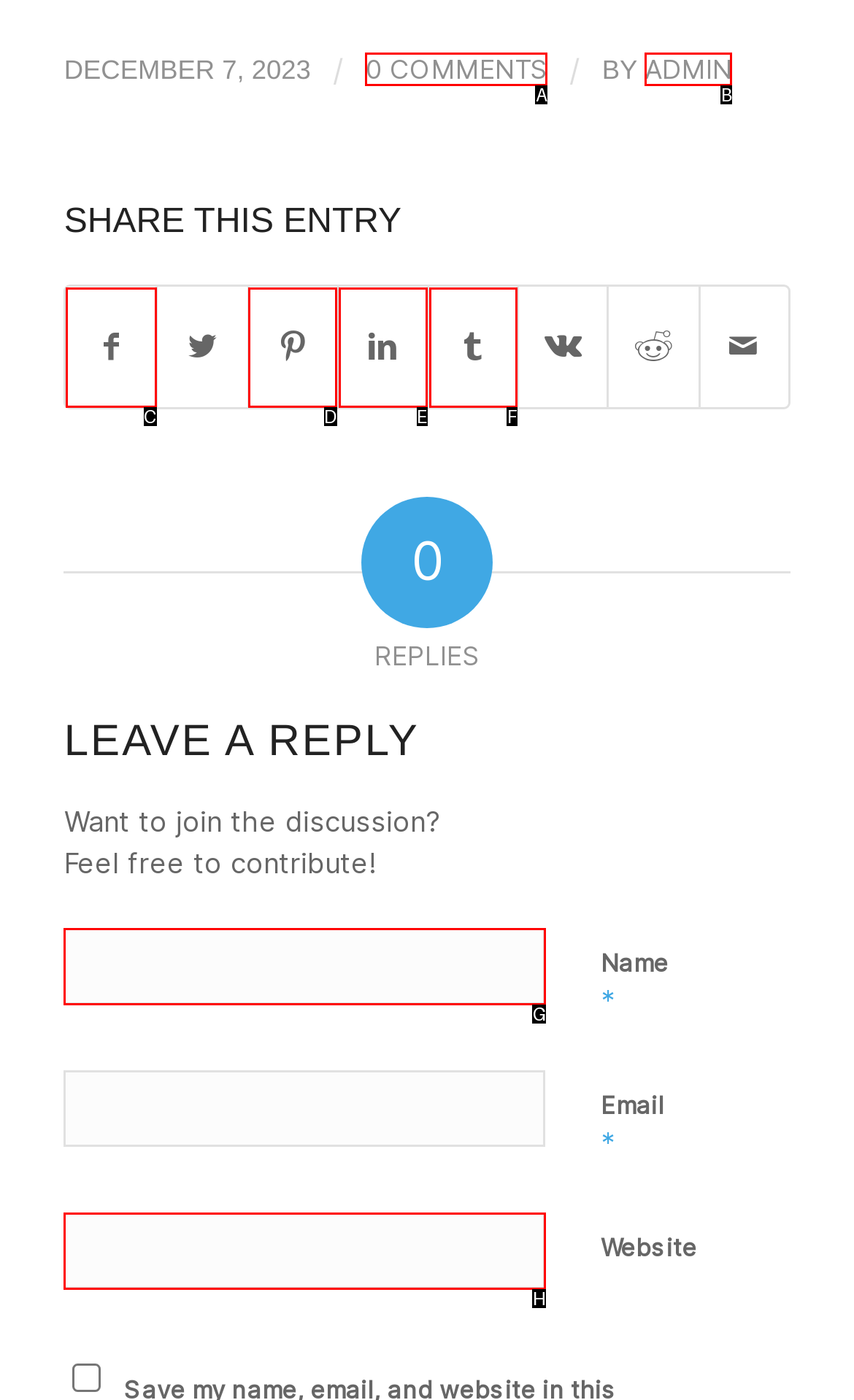Look at the highlighted elements in the screenshot and tell me which letter corresponds to the task: Click on the 'ADMIN' link.

B